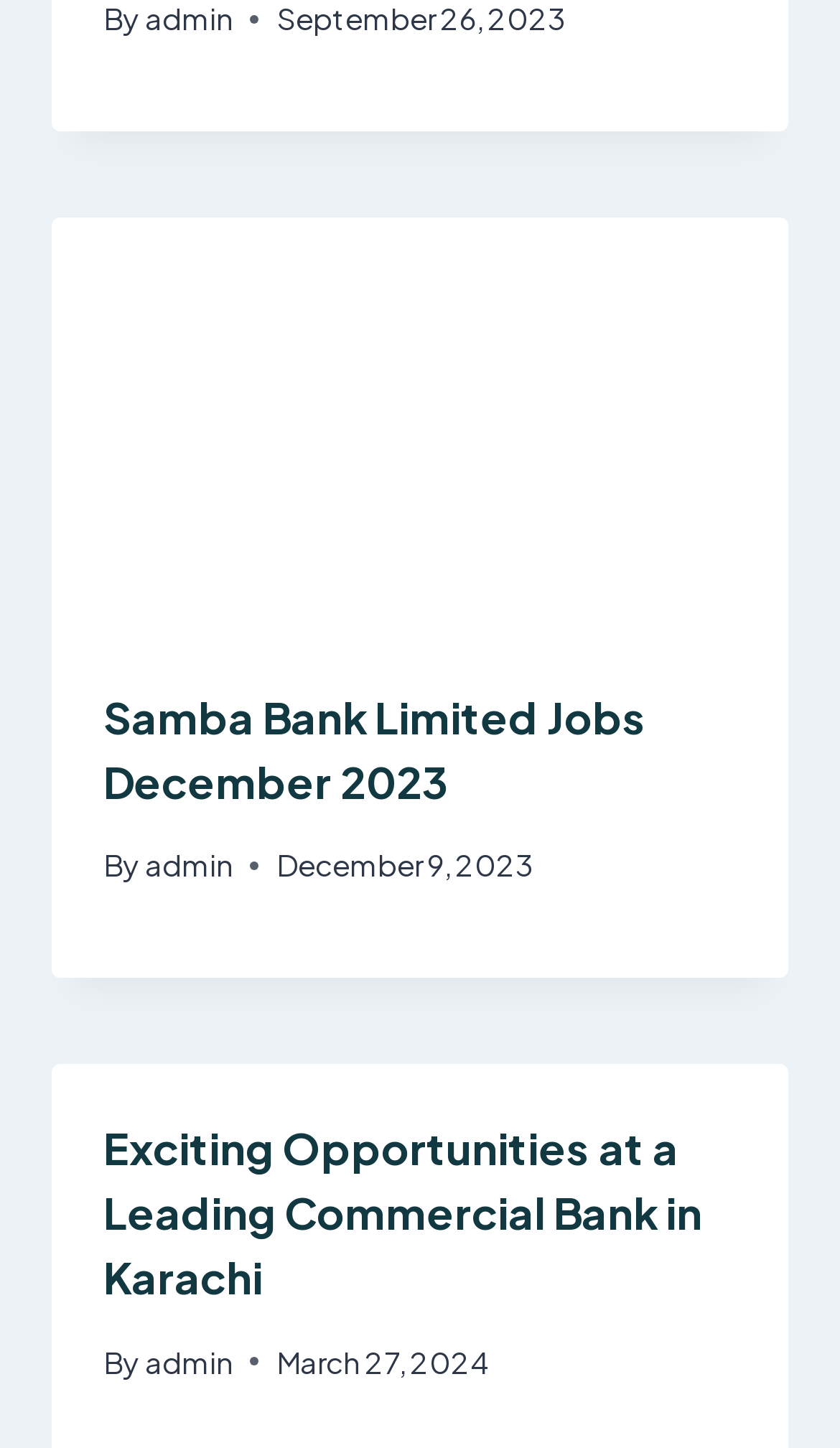Identify the bounding box for the given UI element using the description provided. Coordinates should be in the format (top-left x, top-left y, bottom-right x, bottom-right y) and must be between 0 and 1. Here is the description: admin

[0.172, 0.001, 0.277, 0.026]